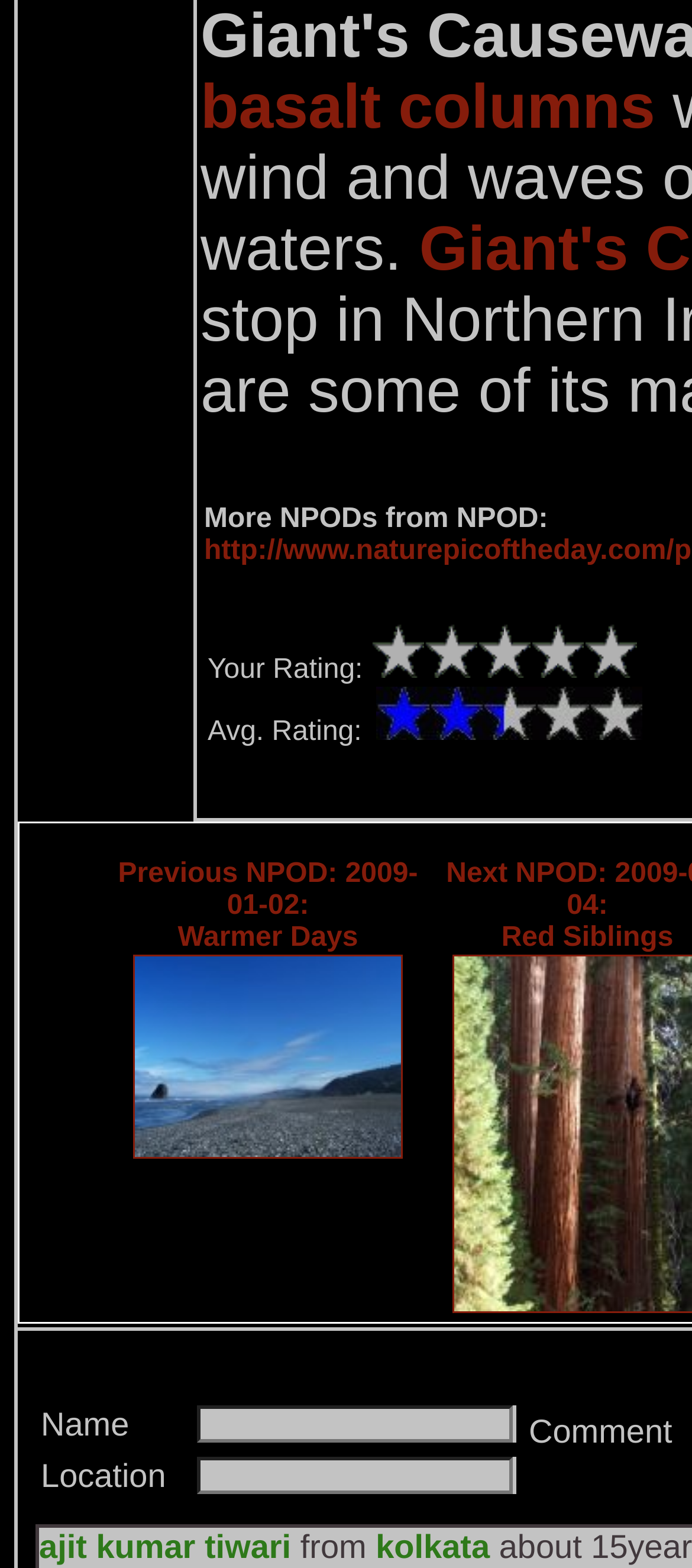Find the bounding box coordinates of the clickable area that will achieve the following instruction: "Rate 2.5/5".

[0.69, 0.398, 0.728, 0.432]